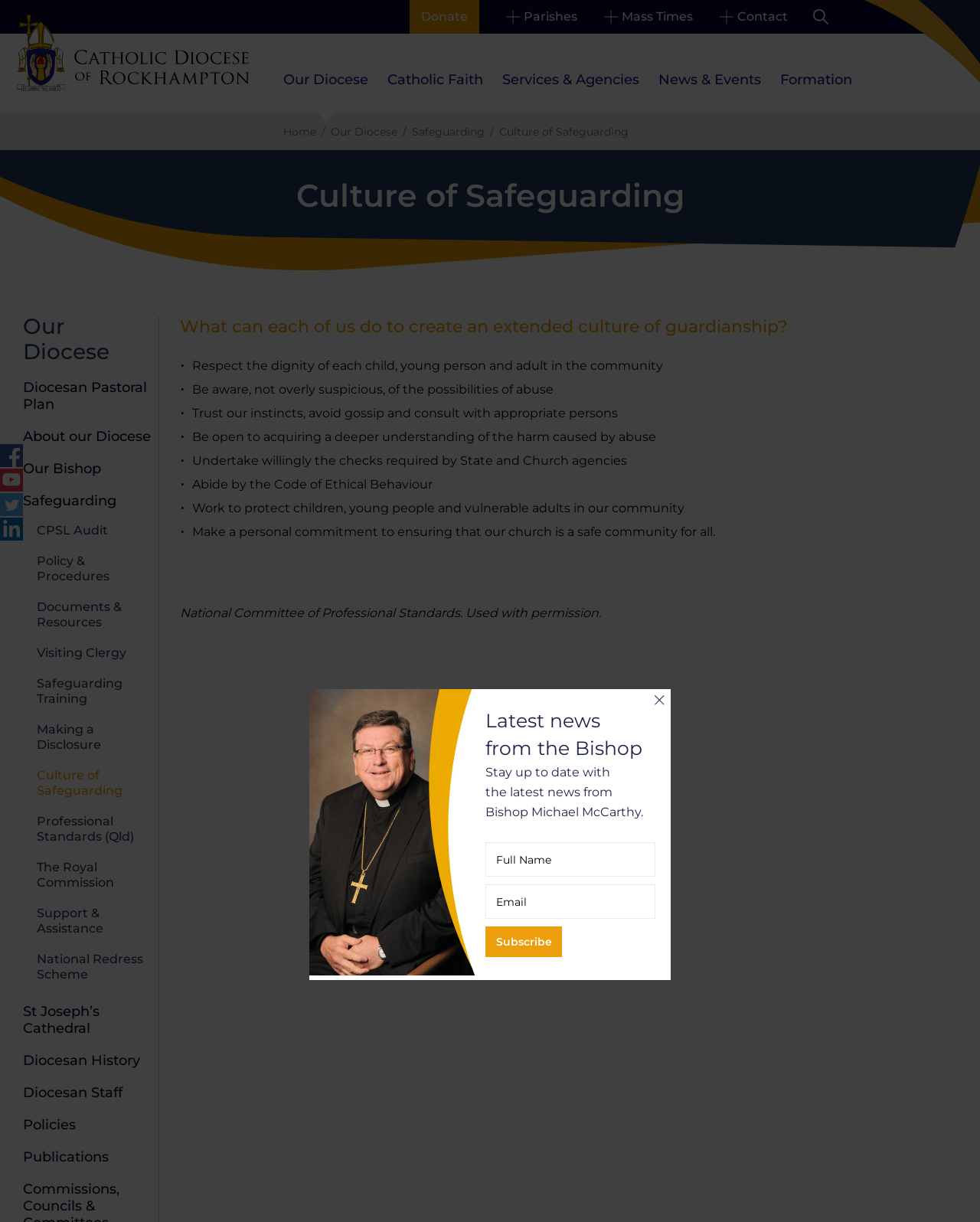Respond to the following query with just one word or a short phrase: 
What is the theme of the webpage?

Safeguarding in the Catholic Church